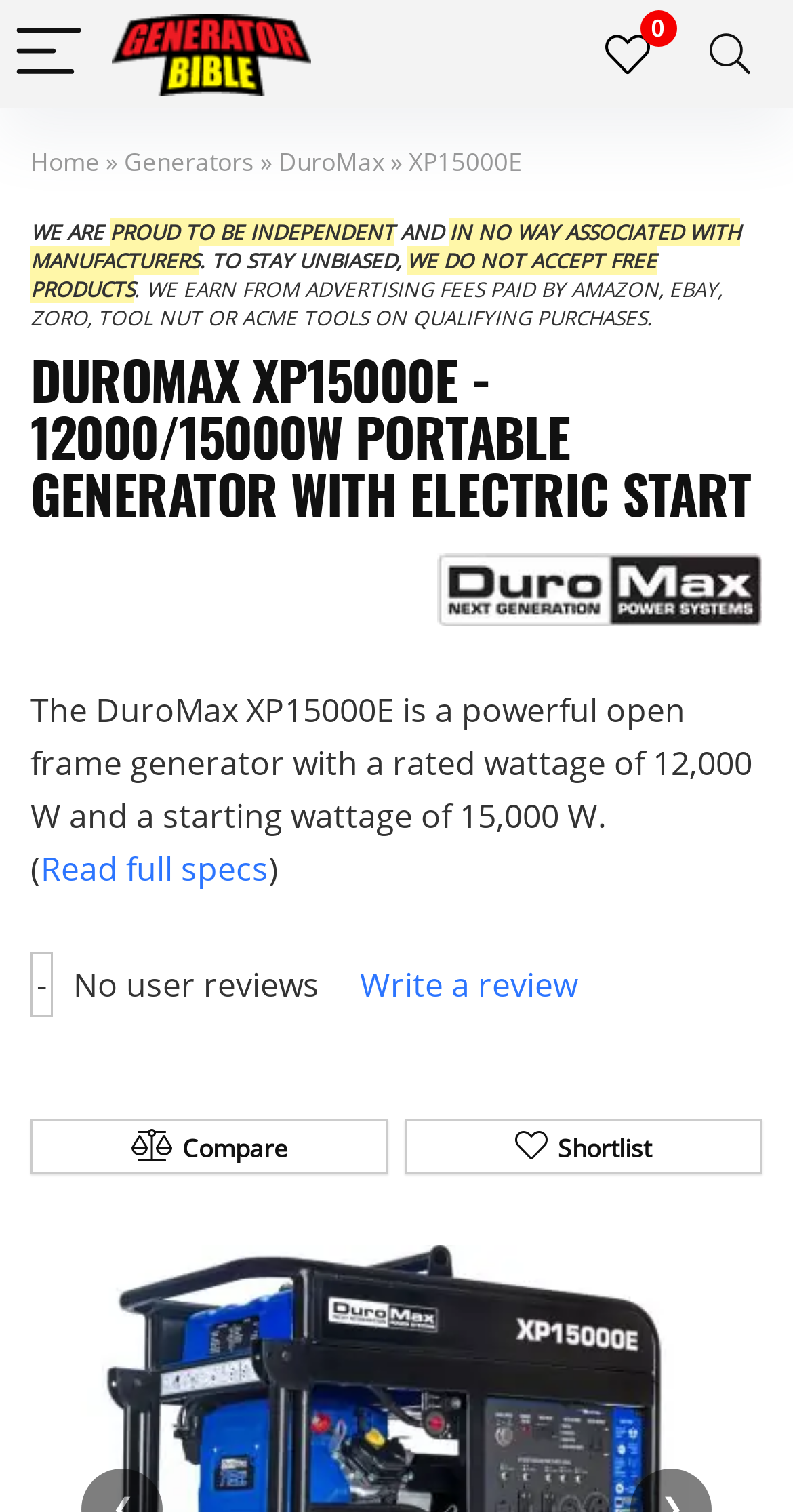What is the rated wattage of the generator?
Look at the image and respond to the question as thoroughly as possible.

The rated wattage of the generator can be found in the article section of the webpage, which states 'The DuroMax XP15000E is a powerful open frame generator with a rated wattage of 12,000 W and a starting wattage of 15,000 W'.